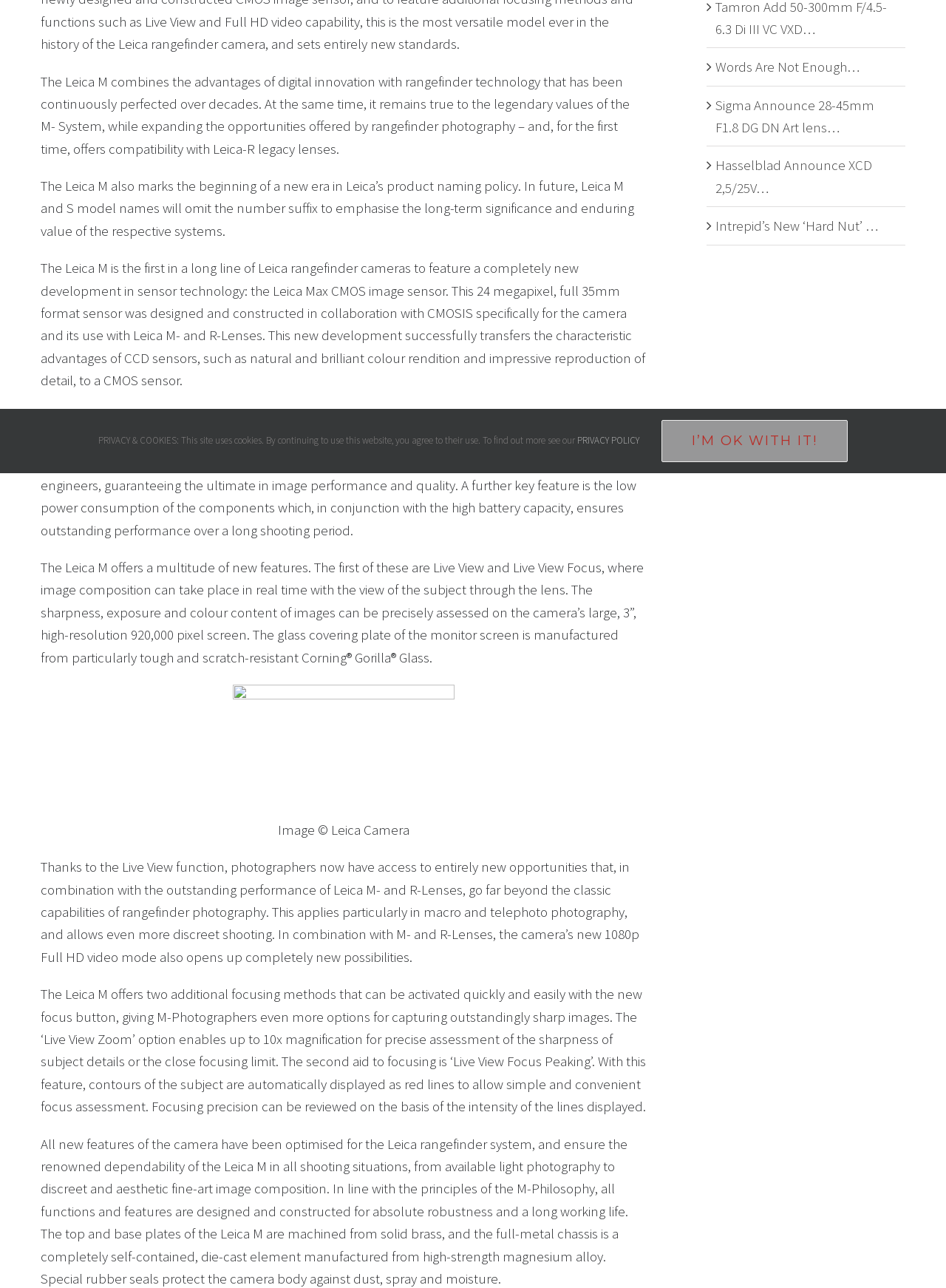Identify the bounding box for the described UI element: "Notice of Privacy Policy".

None